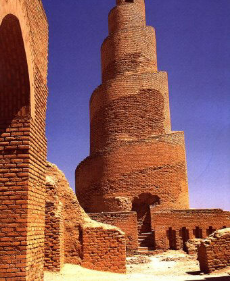Using the elements shown in the image, answer the question comprehensively: What material is the minaret's construction supported by?

According to the caption, the baked brick construction of the minaret is supported by marble posts, which adds to its strength and resilience.